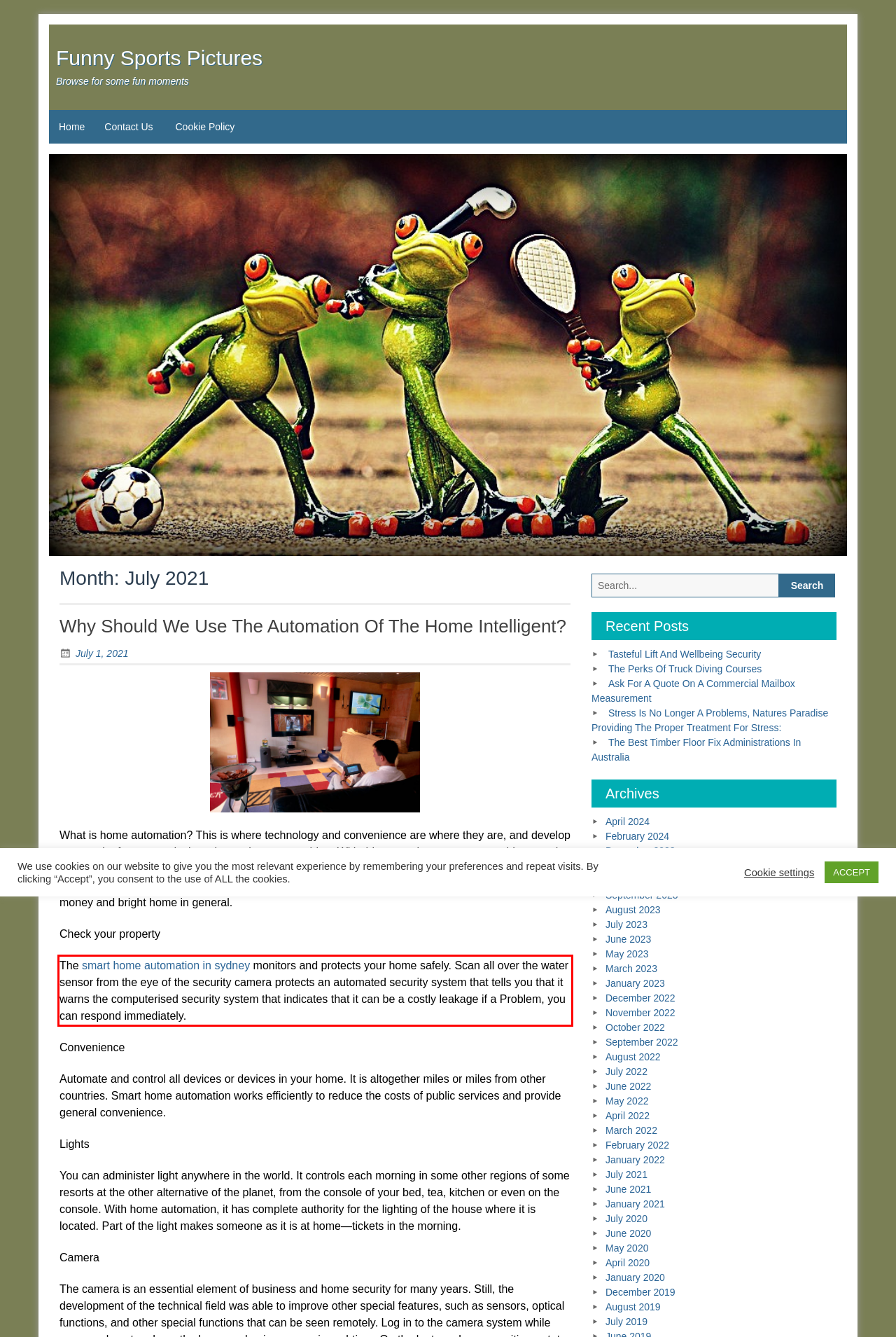Given a webpage screenshot with a red bounding box, perform OCR to read and deliver the text enclosed by the red bounding box.

The smart home automation in sydney monitors and protects your home safely. Scan all over the water sensor from the eye of the security camera protects an automated security system that tells you that it warns the computerised security system that indicates that it can be a costly leakage if a Problem, you can respond immediately.